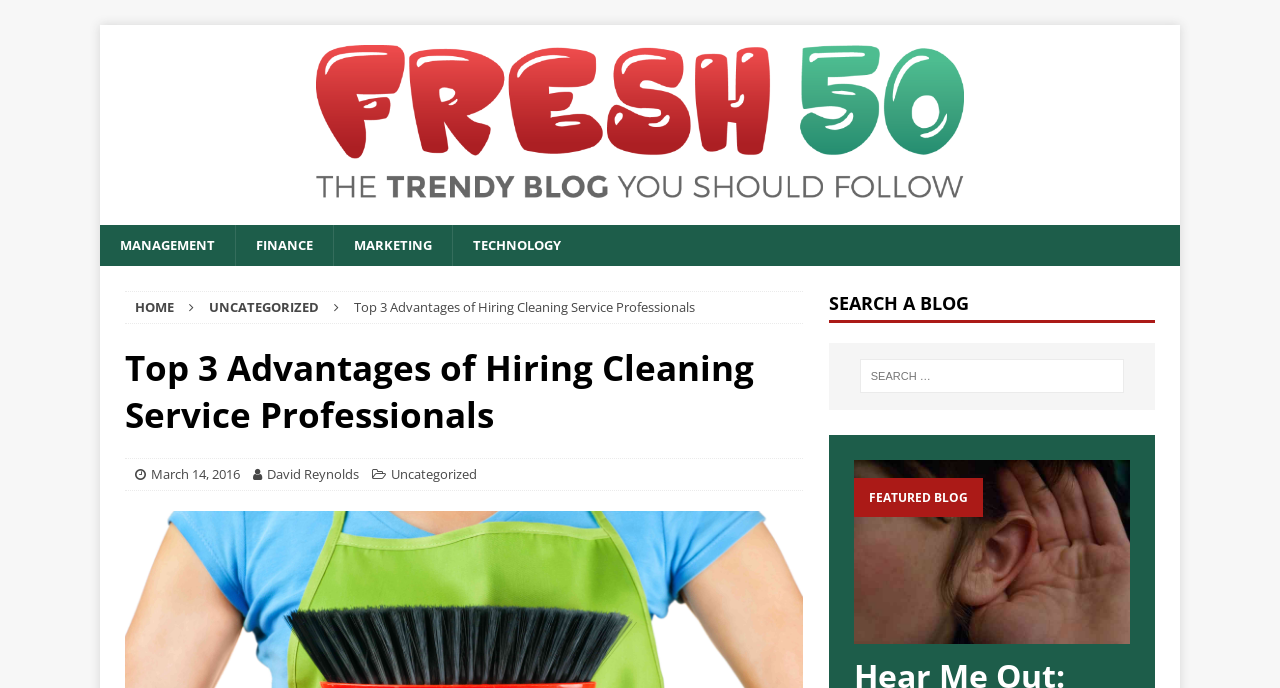Identify the bounding box coordinates of the HTML element based on this description: "Uncategorized".

[0.163, 0.433, 0.249, 0.459]